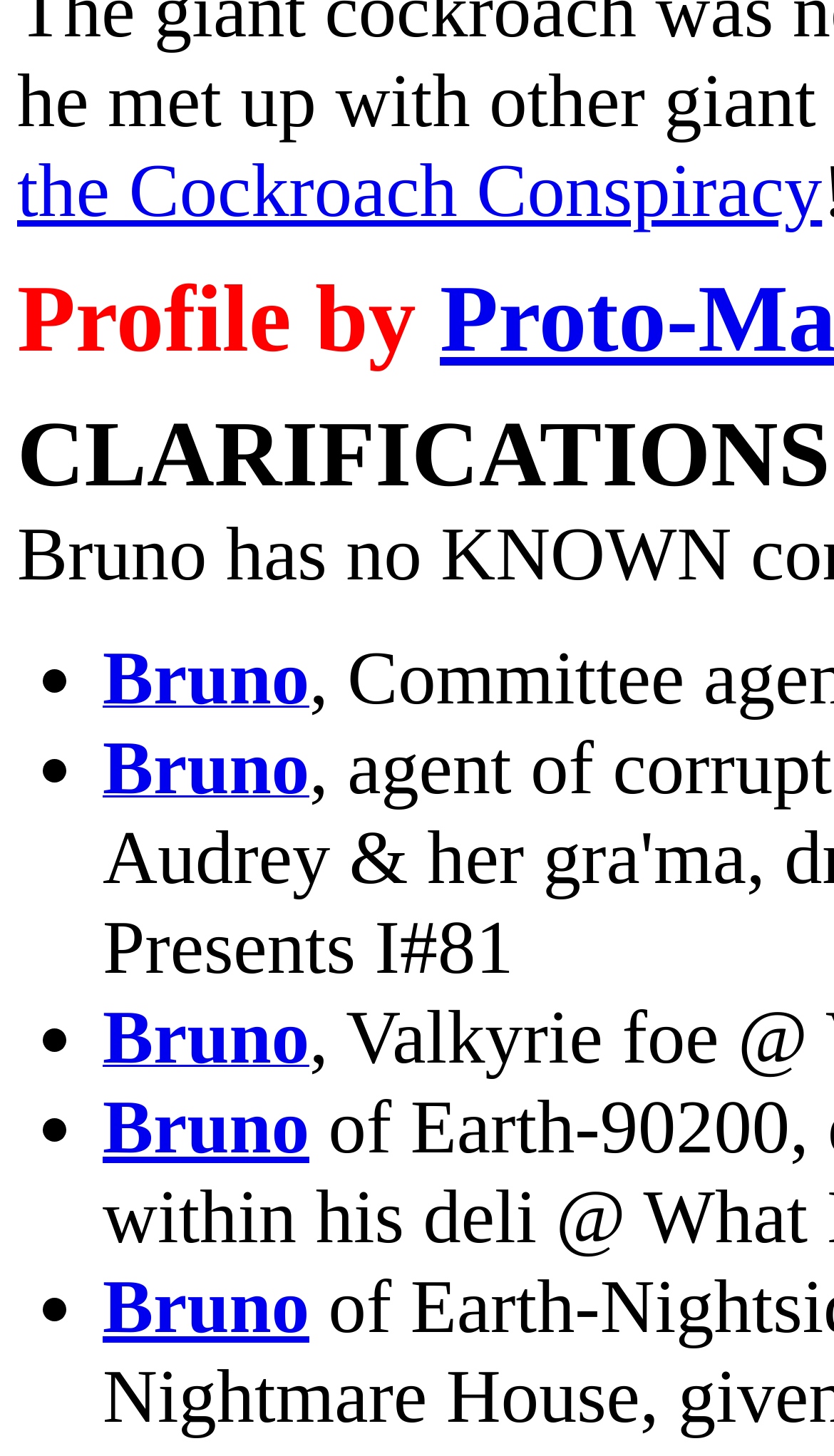What is the text next to the profile name?
Using the visual information from the image, give a one-word or short-phrase answer.

Profile by